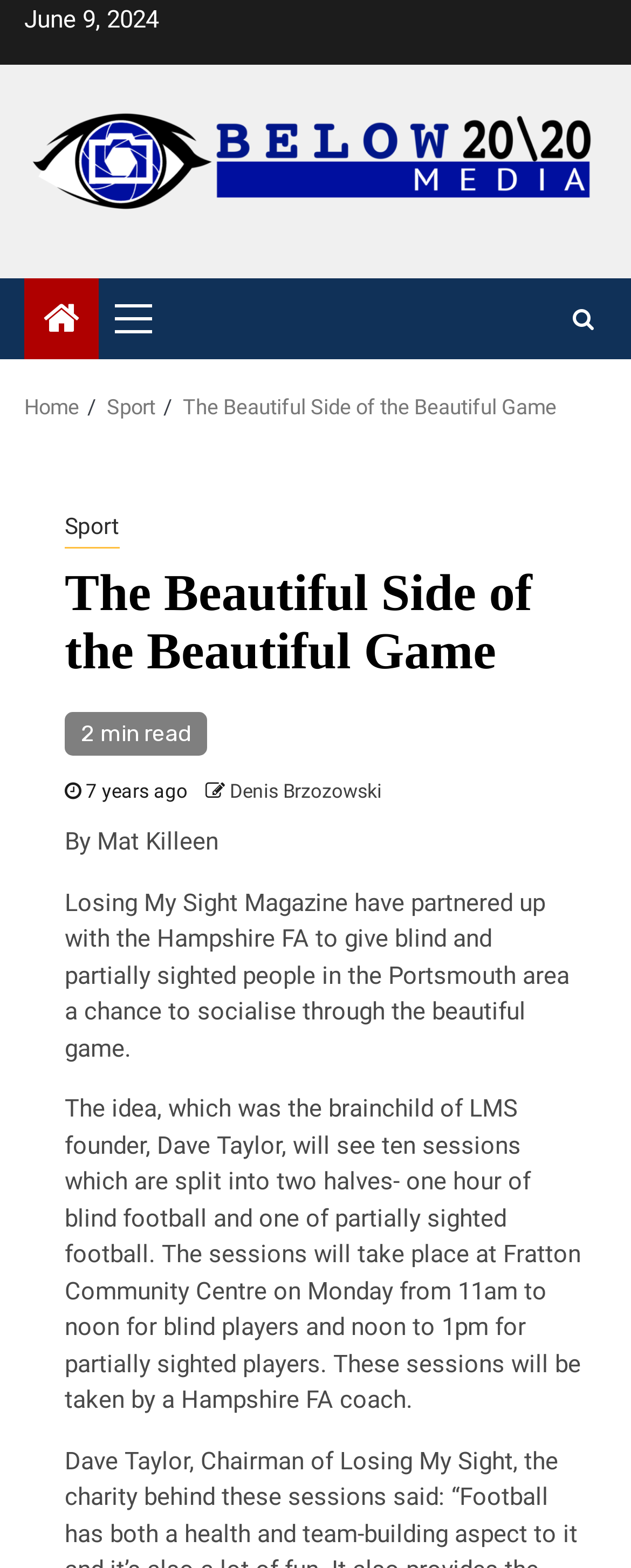What is the primary heading on this webpage?

The Beautiful Side of the Beautiful Game